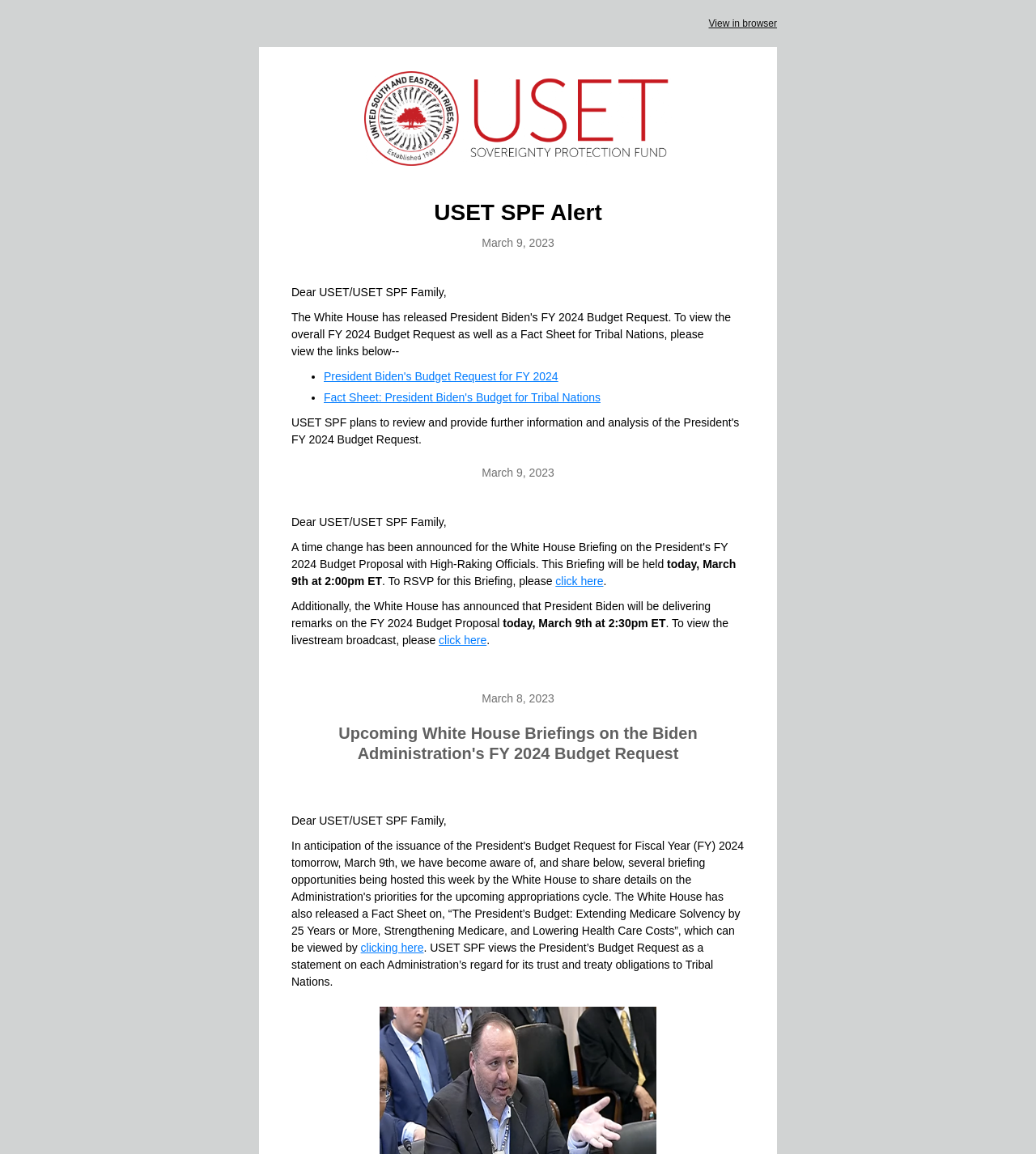How many links are provided to view the budget request?
Refer to the image and give a detailed answer to the question.

I counted the number of links provided to view the budget request by looking at the text content of the webpage, specifically the sentences 'To view the overall FY 2024 Budget Request as well as a Fact Sheet for Tribal Nations, please view the links below...' and found two links: 'President Biden's Budget Request for FY 2024' and 'Fact Sheet: President Biden's Budget for Tribal Nations'.